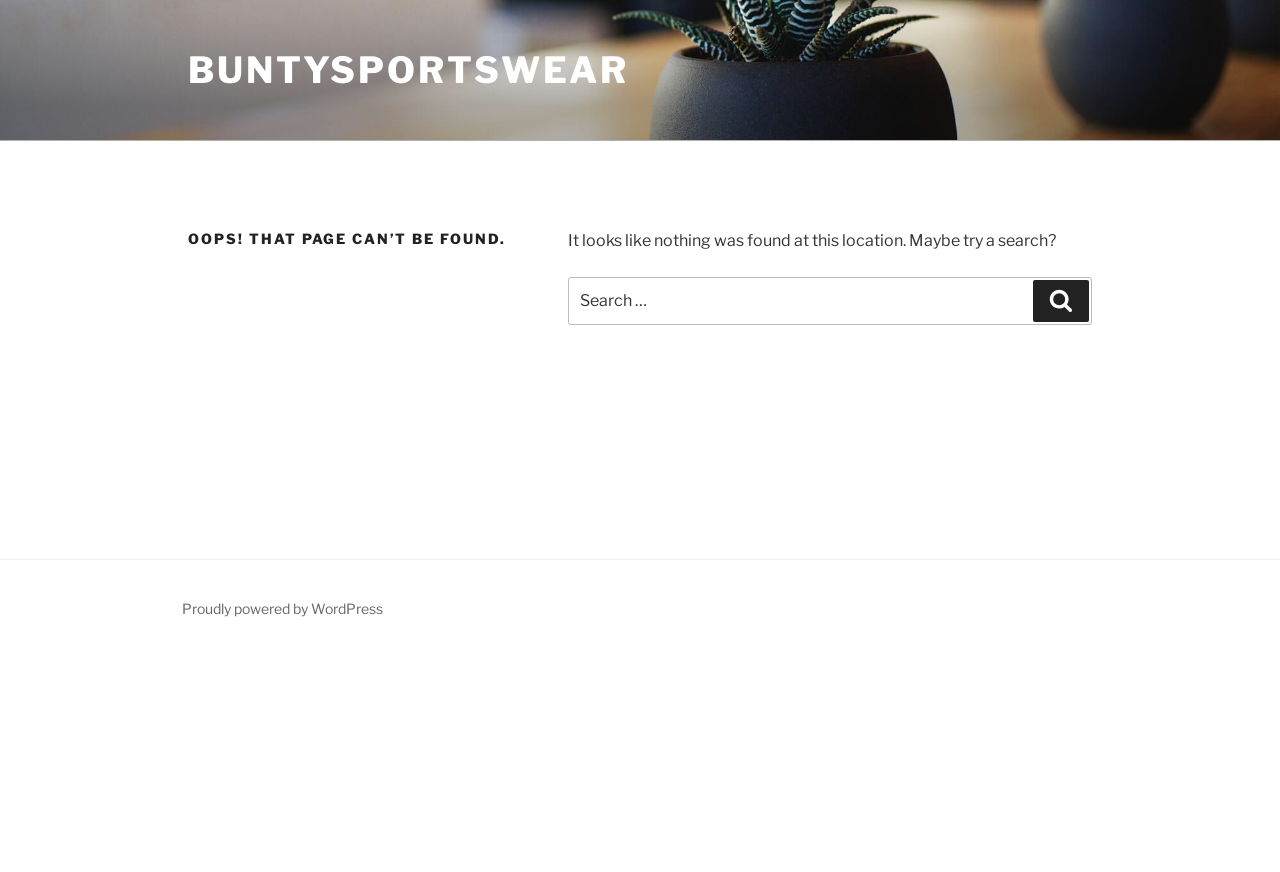Identify the coordinates of the bounding box for the element described below: "Proudly powered by WordPress". Return the coordinates as four float numbers between 0 and 1: [left, top, right, bottom].

[0.142, 0.688, 0.299, 0.708]